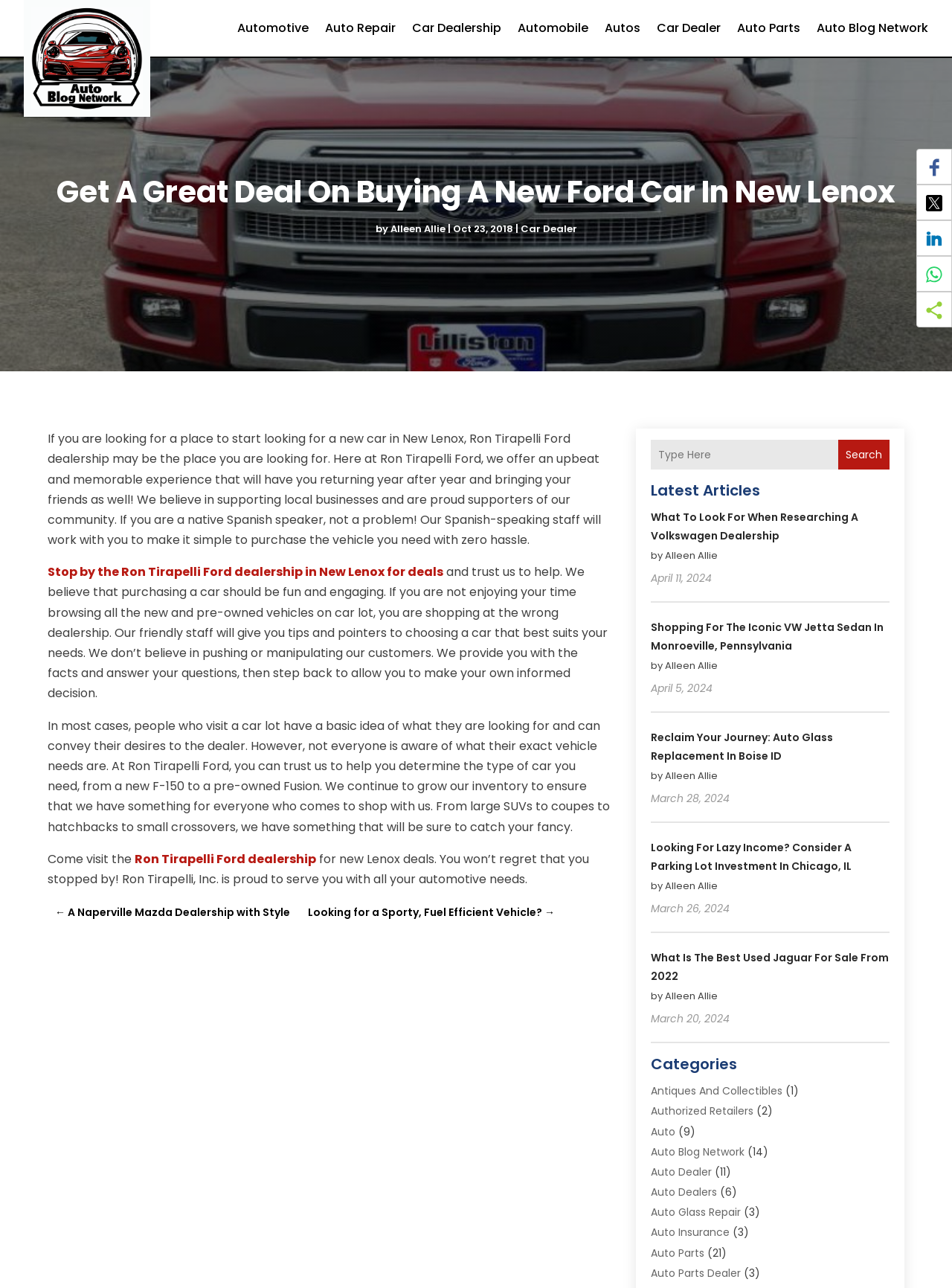Based on the image, provide a detailed response to the question:
What is the language spoken by the staff at Ron Tirapelli Ford?

The text mentions that the staff at Ron Tirapelli Ford can speak Spanish, indicating that it is a language spoken by the staff.